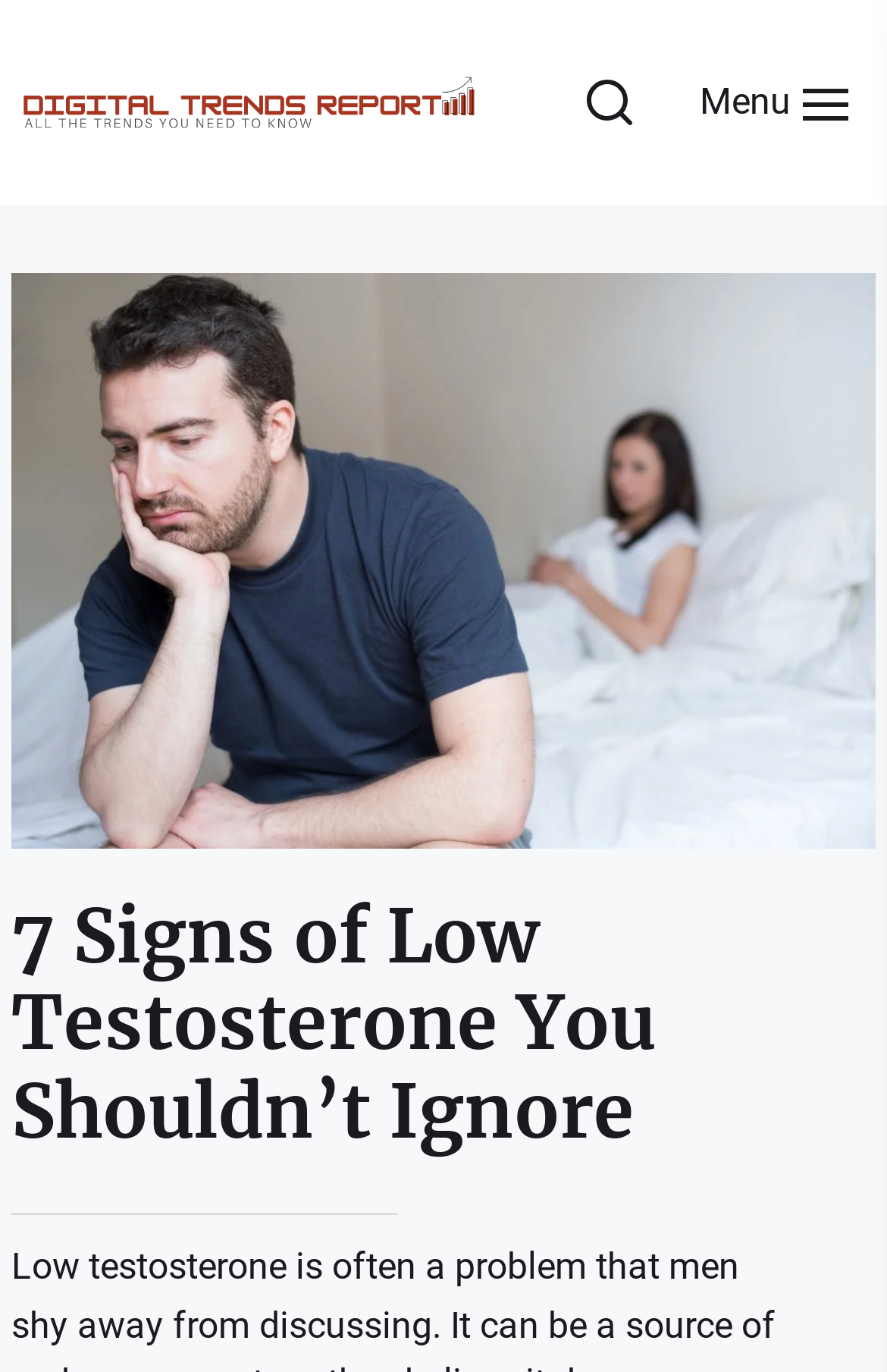Show the bounding box coordinates for the HTML element described as: "parent_node: Digital Trends Report".

[0.013, 0.04, 0.551, 0.109]